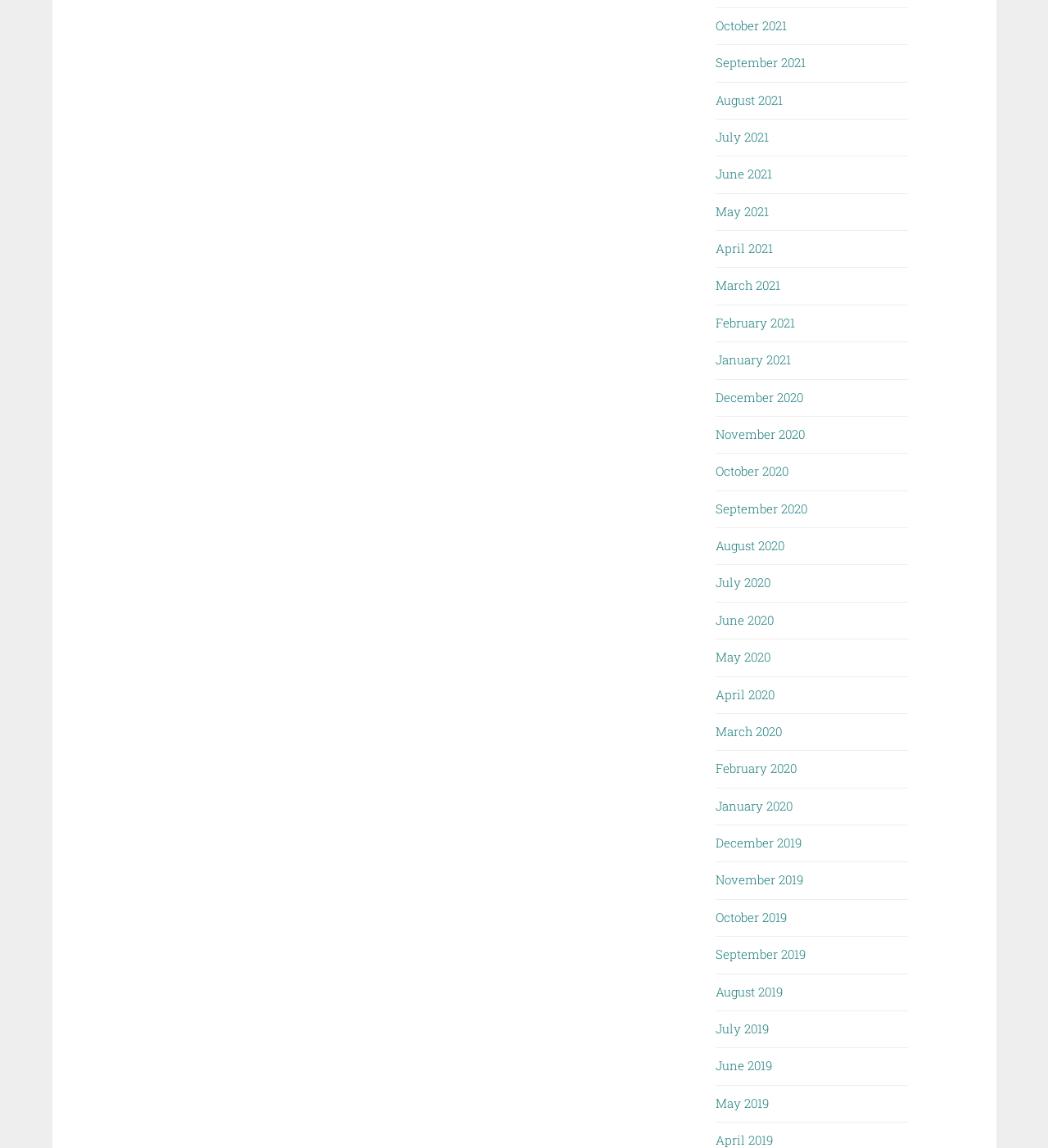Are the months listed in chronological or reverse chronological order?
Please elaborate on the answer to the question with detailed information.

I examined the links on the webpage and found that the most recent month is listed first, followed by the previous months in a reverse chronological order, indicating that the months are listed in reverse chronological order.